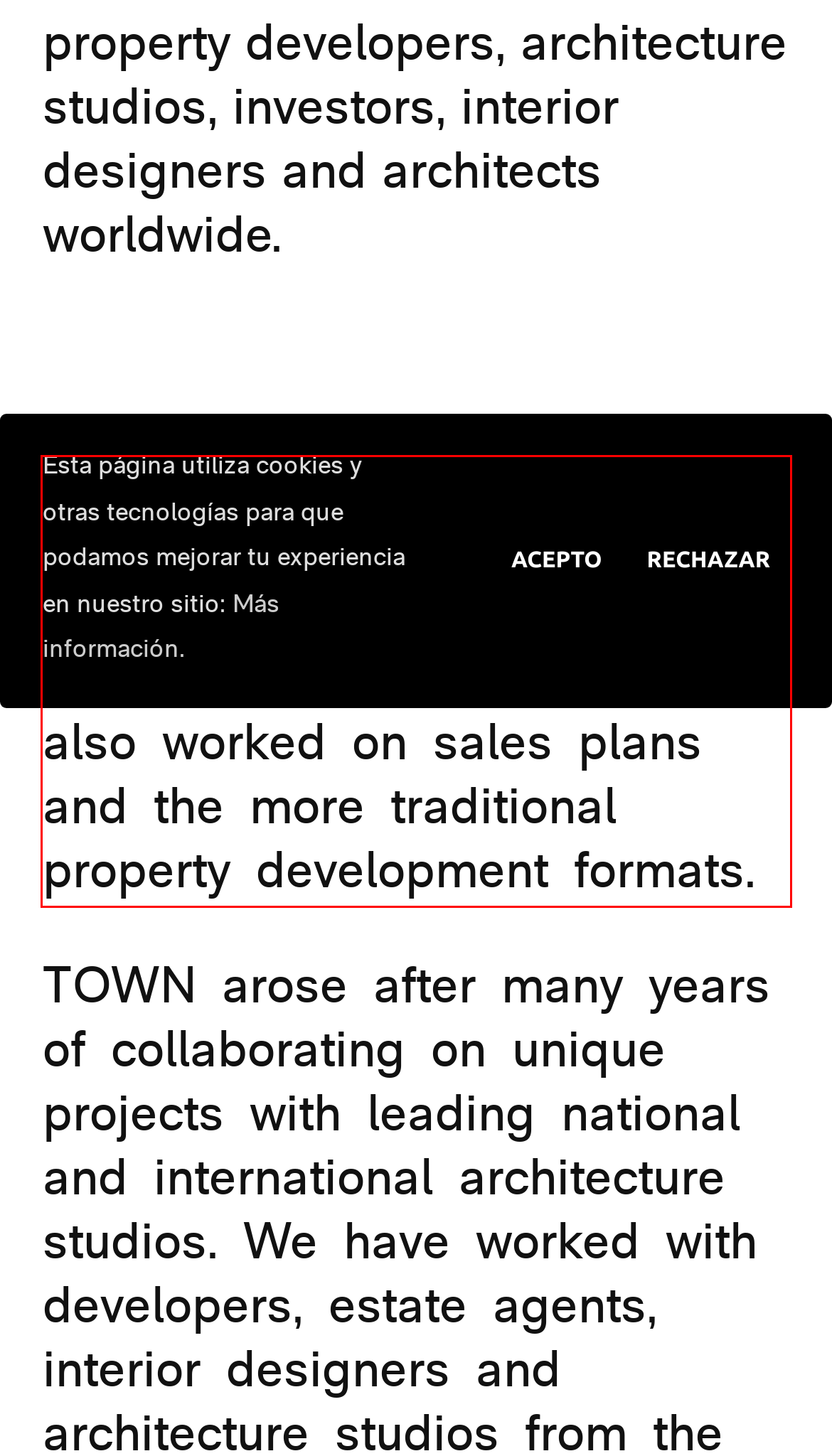You have a screenshot of a webpage with a red bounding box. Identify and extract the text content located inside the red bounding box.

TOWN specialises in the design of 3D rendering, videos and 360 virtual tour and 3D images and plans, but has also worked on sales plans and the more traditional property development formats.